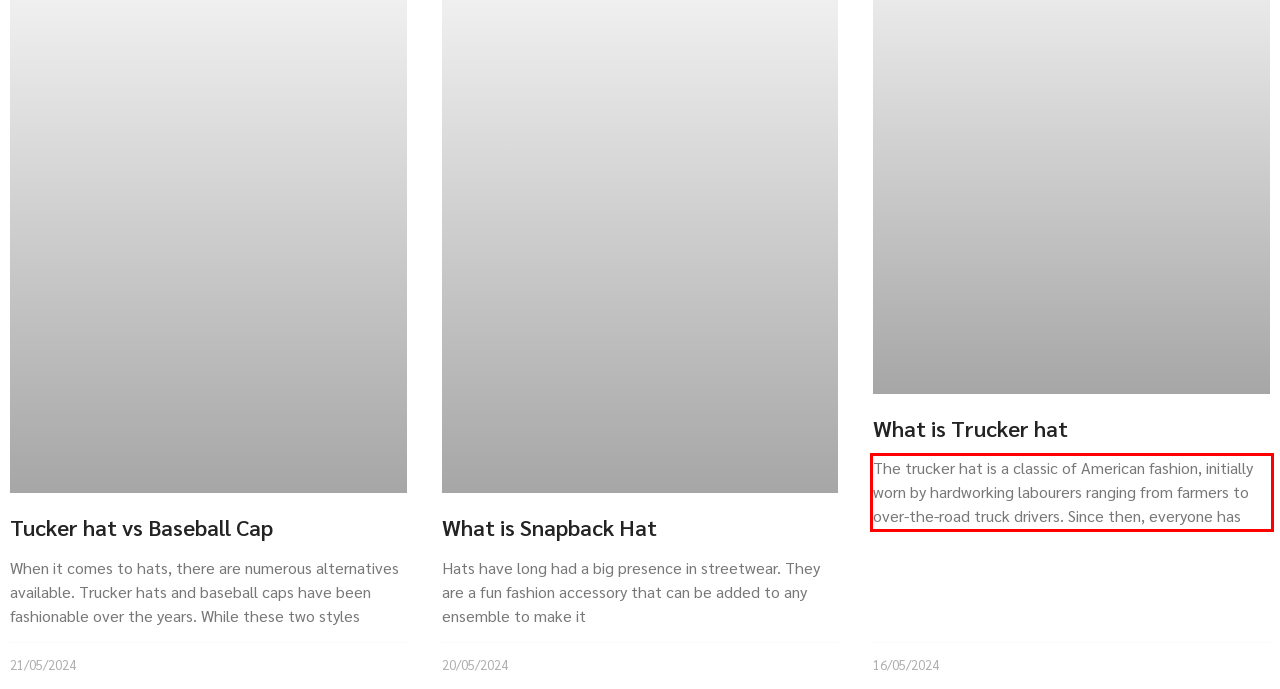Using the provided screenshot of a webpage, recognize and generate the text found within the red rectangle bounding box.

The trucker hat is a classic of American fashion, initially worn by hardworking labourers ranging from farmers to over-the-road truck drivers. Since then, everyone has